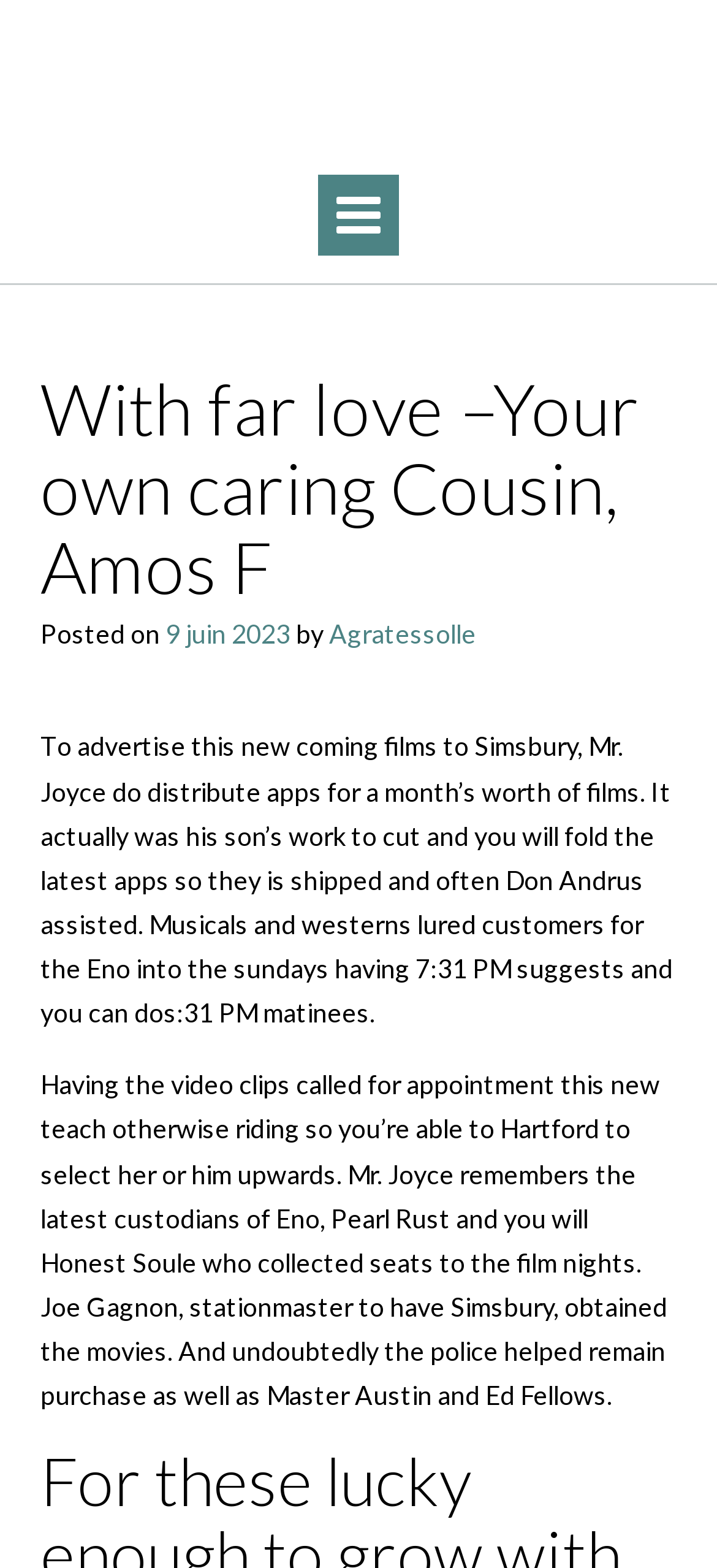What time were the Sunday matinees?
Based on the content of the image, thoroughly explain and answer the question.

I found the answer by reading the main text content which states 'Musicals and westerns lured customers for the Eno into the sundays having 7:31 PM suggests and you can dos:31 PM matinees.'